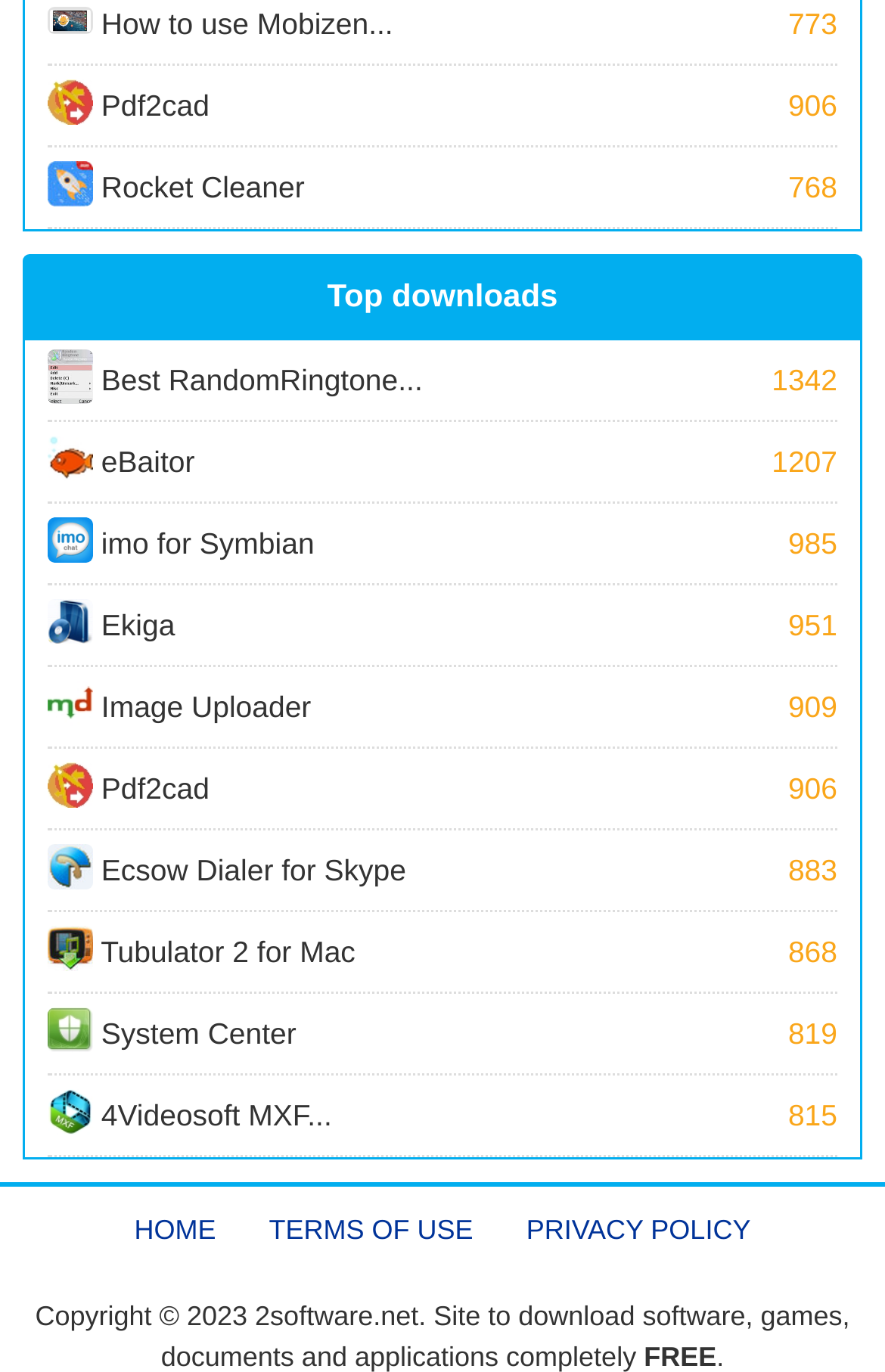What is the category of the software listed?
Answer with a single word or short phrase according to what you see in the image.

Various